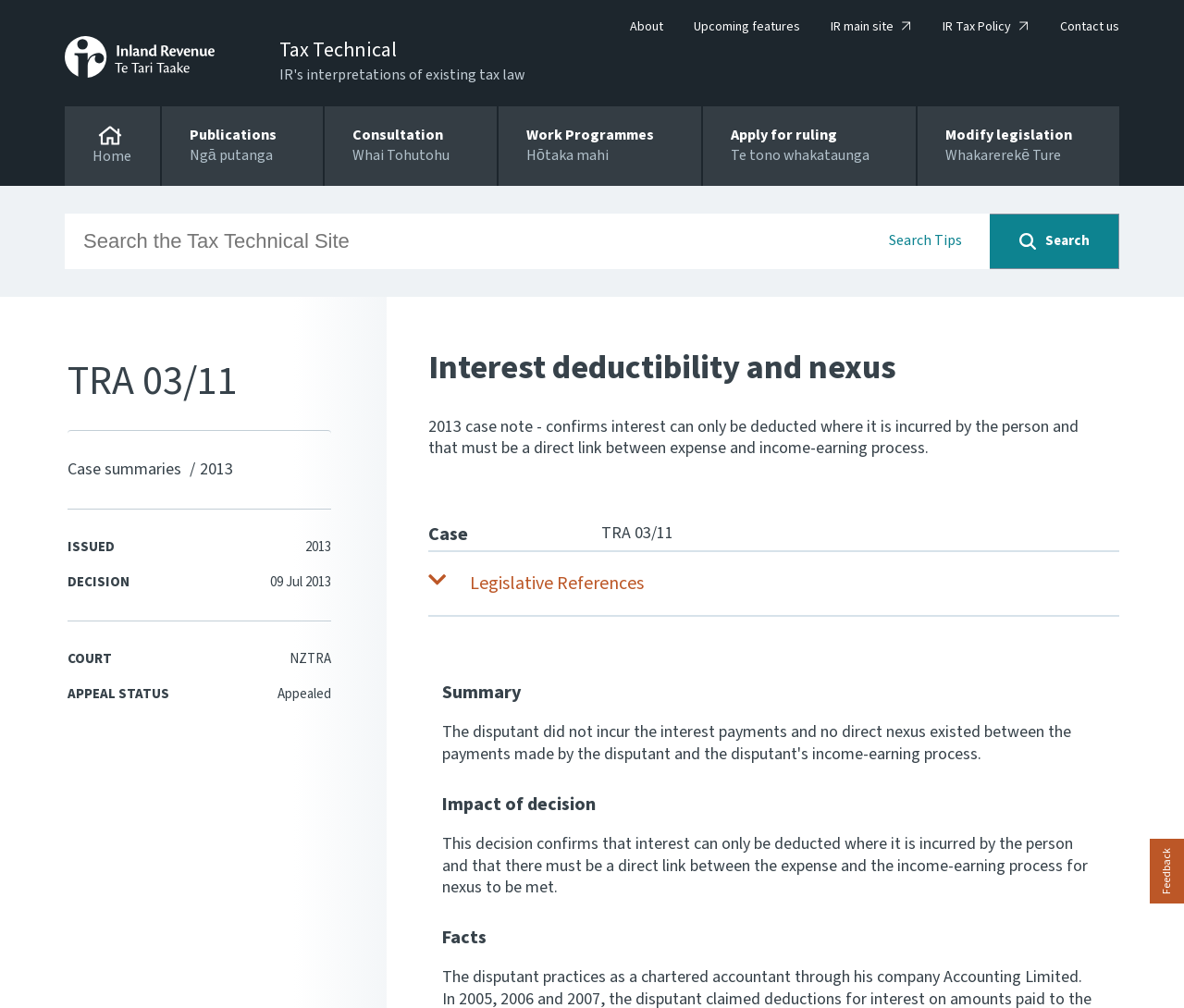Highlight the bounding box coordinates of the element you need to click to perform the following instruction: "Read Search Tips."

[0.751, 0.228, 0.812, 0.294]